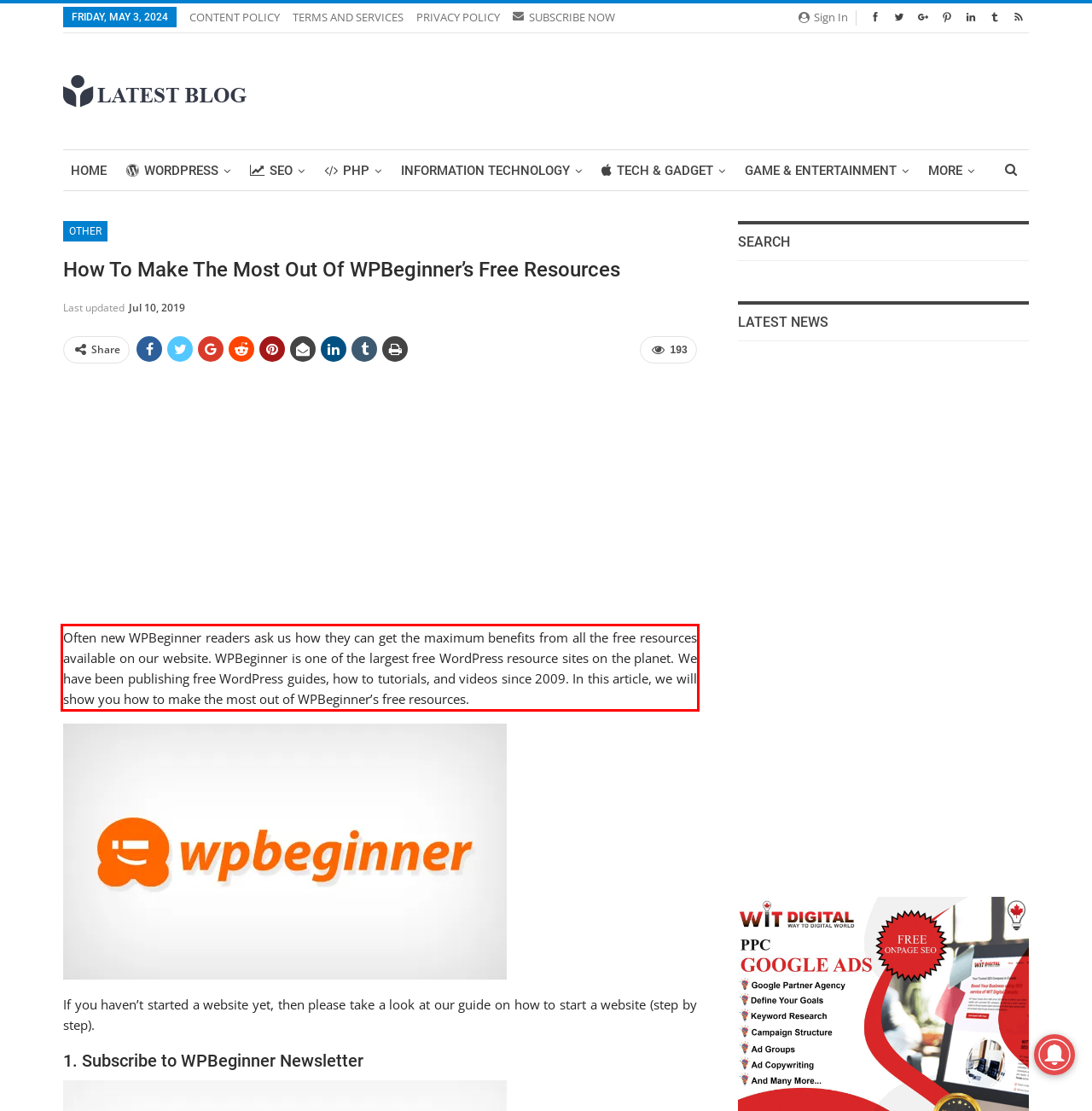In the screenshot of the webpage, find the red bounding box and perform OCR to obtain the text content restricted within this red bounding box.

Often new WPBeginner readers ask us how they can get the maximum benefits from all the free resources available on our website. WPBeginner is one of the largest free WordPress resource sites on the planet. We have been publishing free WordPress guides, how to tutorials, and videos since 2009. In this article, we will show you how to make the most out of WPBeginner’s free resources.